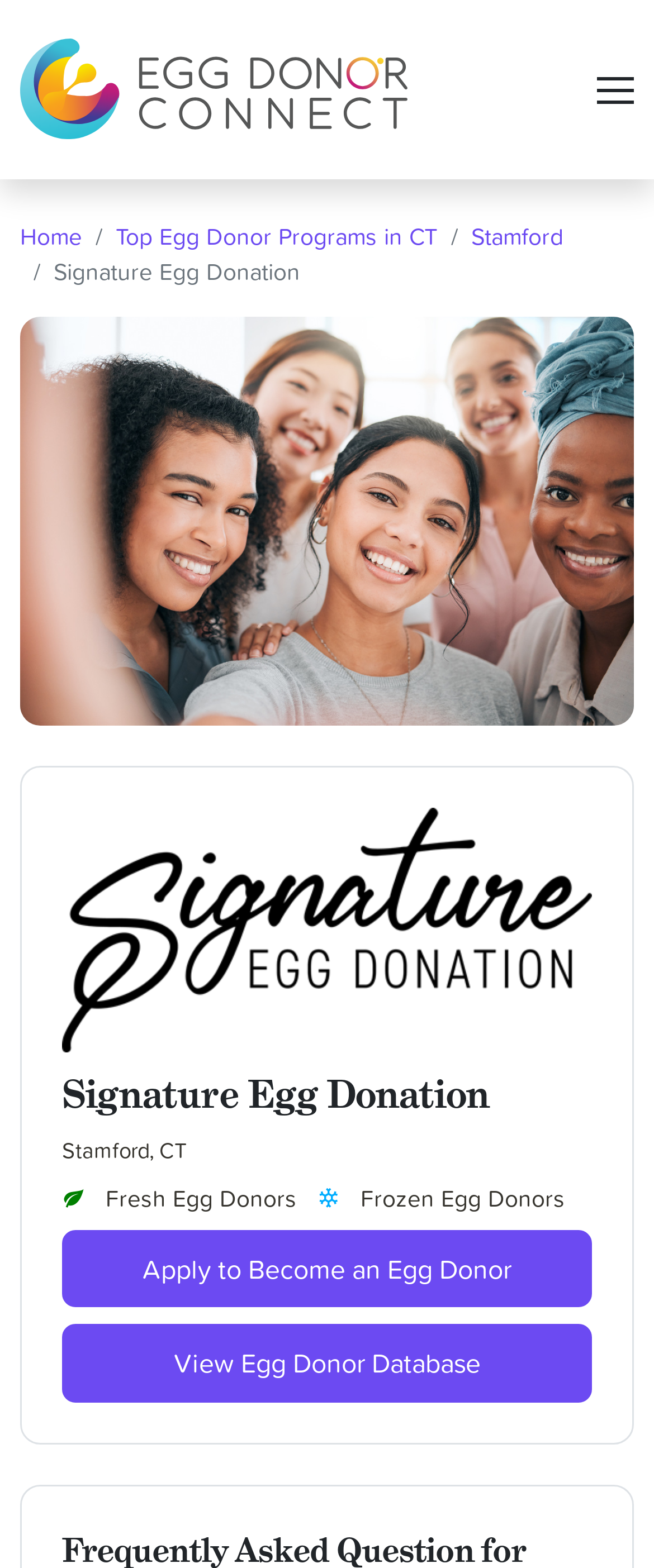Please determine the bounding box coordinates for the UI element described here. Use the format (top-left x, top-left y, bottom-right x, bottom-right y) with values bounded between 0 and 1: View Egg Donor Database

[0.095, 0.845, 0.905, 0.895]